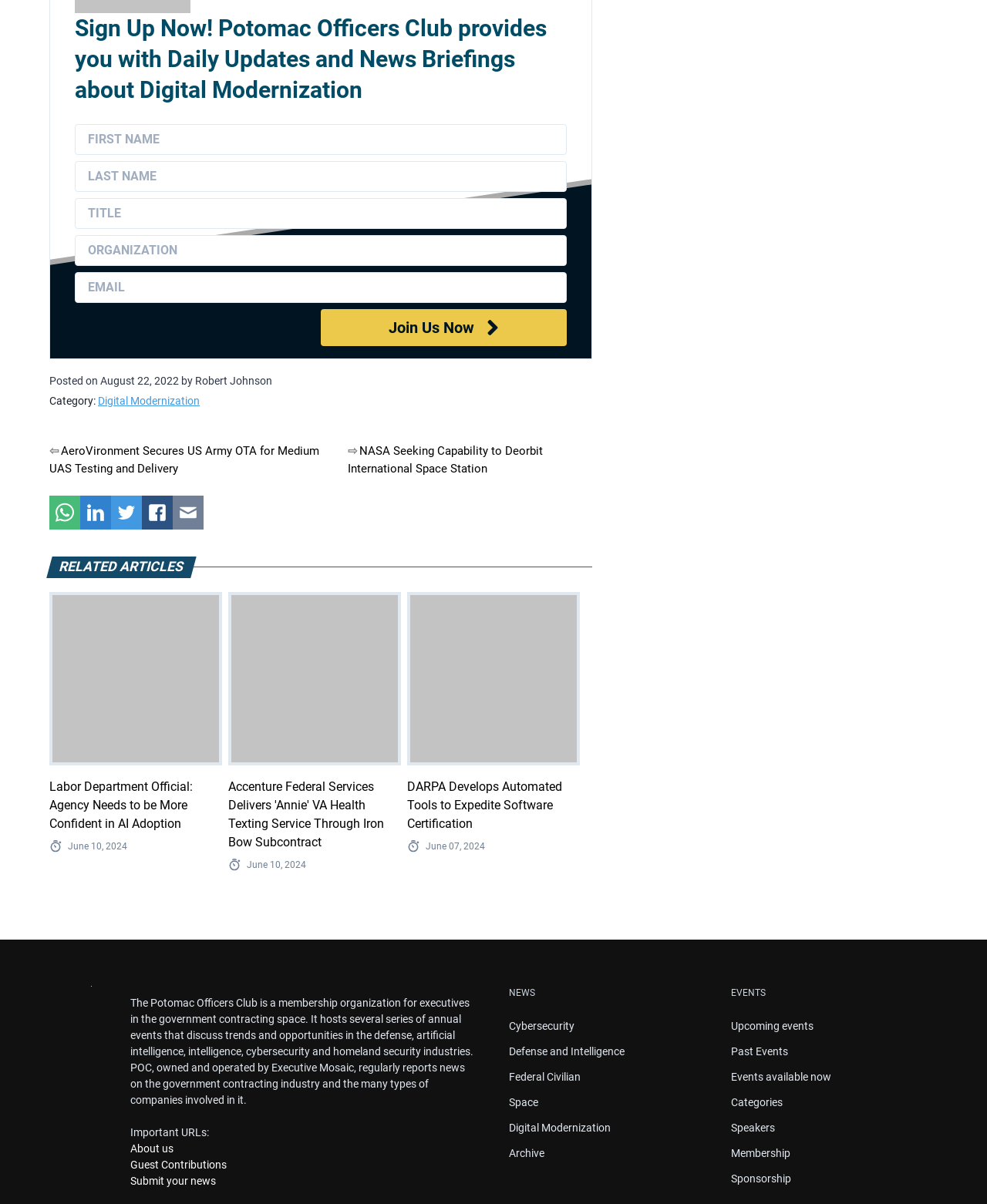Locate the bounding box of the user interface element based on this description: "Sponsorship".

[0.741, 0.972, 0.934, 0.986]